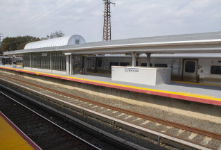What material are the station's updated canopies made of?
Carefully analyze the image and provide a detailed answer to the question.

According to the caption, the station's updated canopies, visible on the structure, are crafted from polycarbonate materials, offering effective protection from the weather while enhancing the aesthetic appeal.